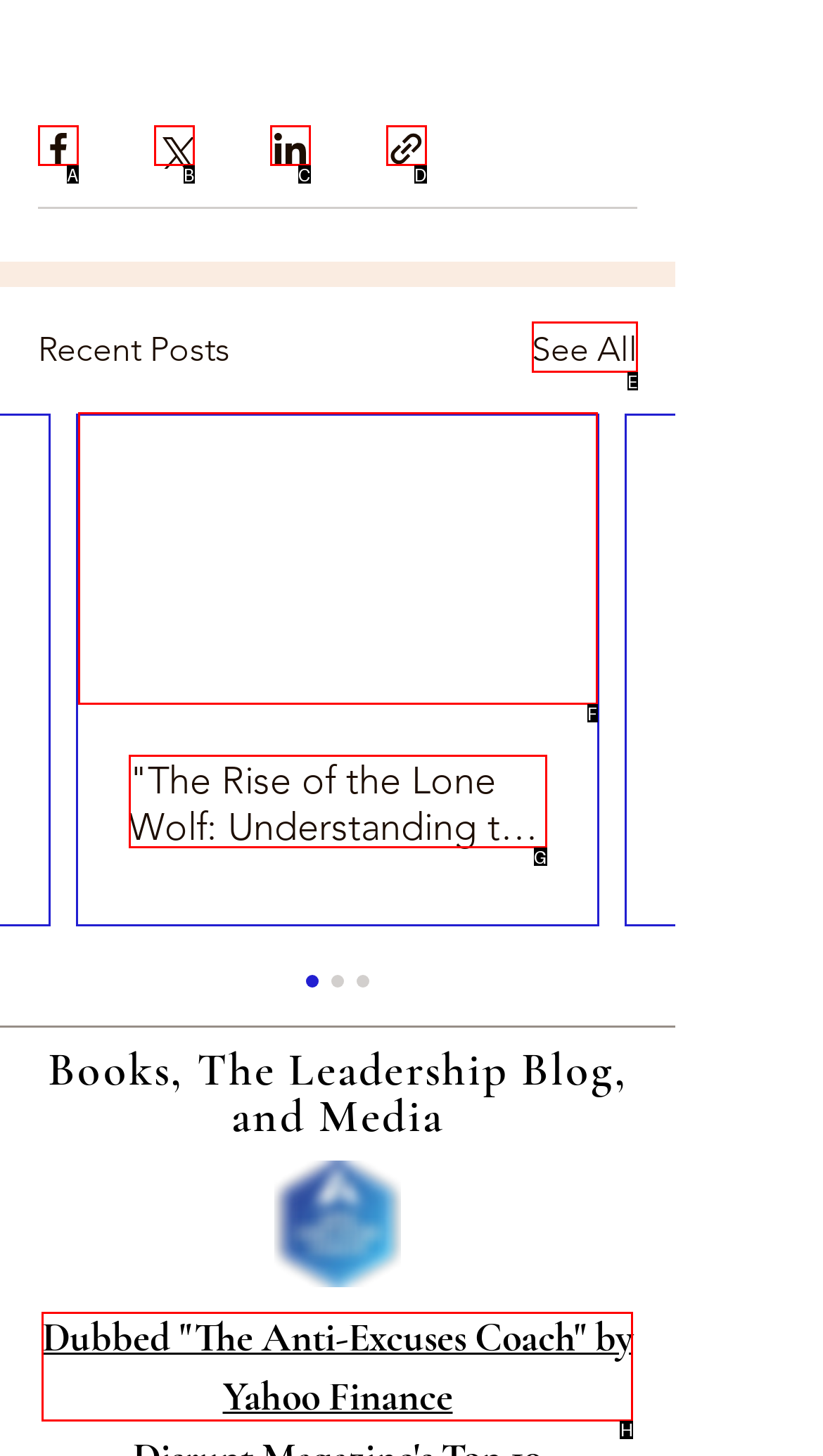Select the appropriate bounding box to fulfill the task: Learn more about Brian Cain Respond with the corresponding letter from the choices provided.

H